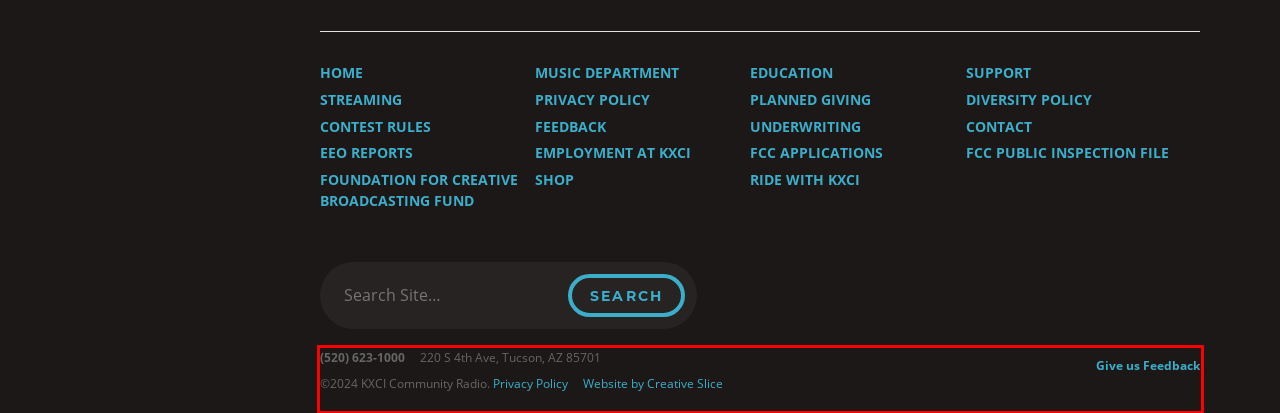Please identify and extract the text content from the UI element encased in a red bounding box on the provided webpage screenshot.

Give us Feedback (520) 623-1000 220 S 4th Ave, Tucson, AZ 85701 ©2024 KXCI Community Radio. Privacy Policy Website by Creative Slice